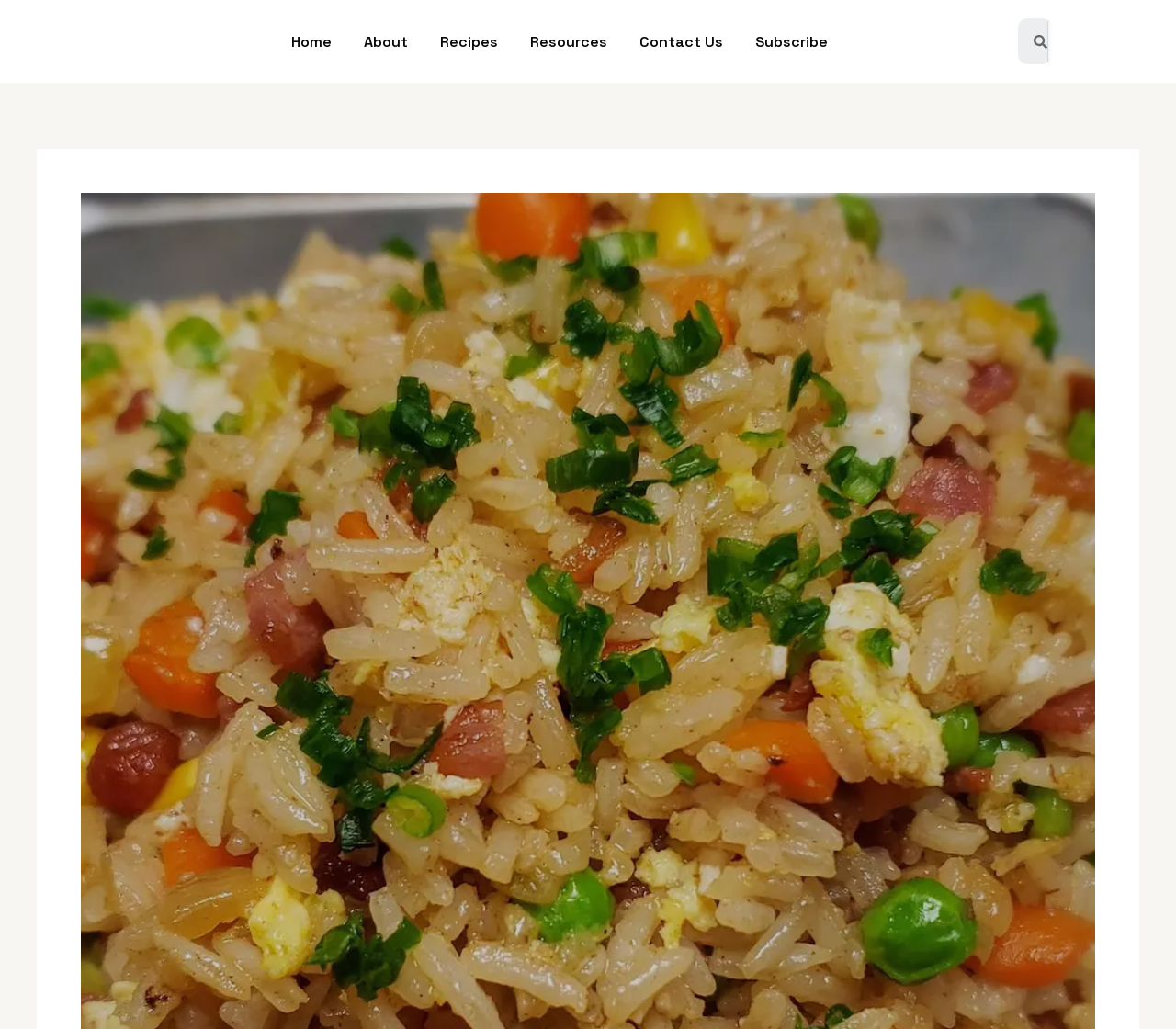Locate the bounding box of the UI element described in the following text: "Subscribe".

[0.642, 0.012, 0.704, 0.068]